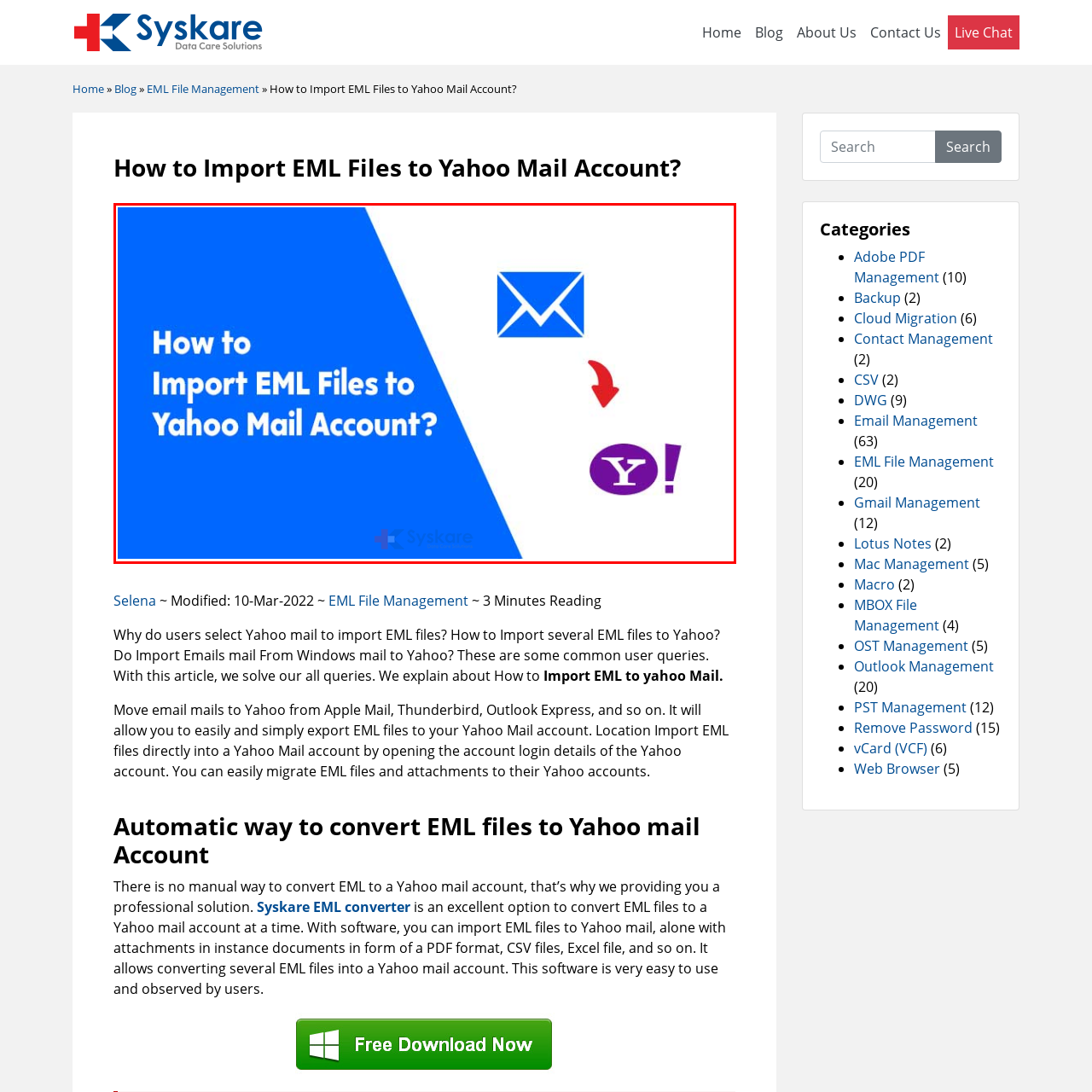Inspect the image bordered by the red bounding box and supply a comprehensive response to the upcoming question based on what you see in the image: What is the color of the Yahoo Mail logo?

The question asks about the color of the Yahoo Mail logo in the graphic. According to the caption, the Yahoo Mail logo is depicted in a vibrant purple color, which is used to emphasize engagement and urgency. This color choice is likely intended to draw the user's attention to the Yahoo Mail brand.